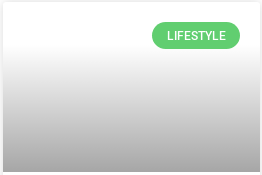Explain in detail what you see in the image.

The image features a lifestyle-themed segment highlighted by a prominent green button labeled "LIFESTYLE." This visual element suggests a focus on content related to personal well-being, culture, and lifestyle choices. The background transitions from a solid white at the top to a soft gray gradient at the bottom, creating an inviting and modern aesthetic. This presentation style aims to engage viewers and direct them to explore articles or topics under the lifestyle category, enhancing their experience with curated content that aligns with their interests.